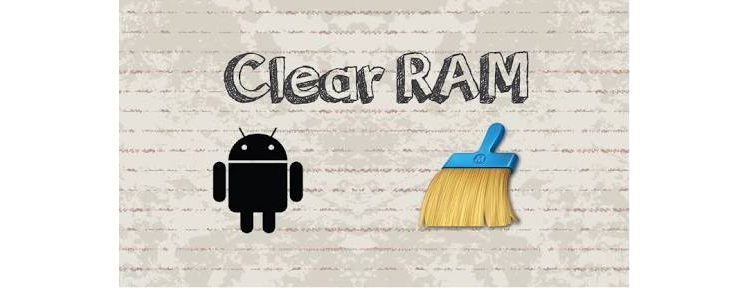Answer the question using only one word or a concise phrase: What does the Android mascot represent?

Android operating system